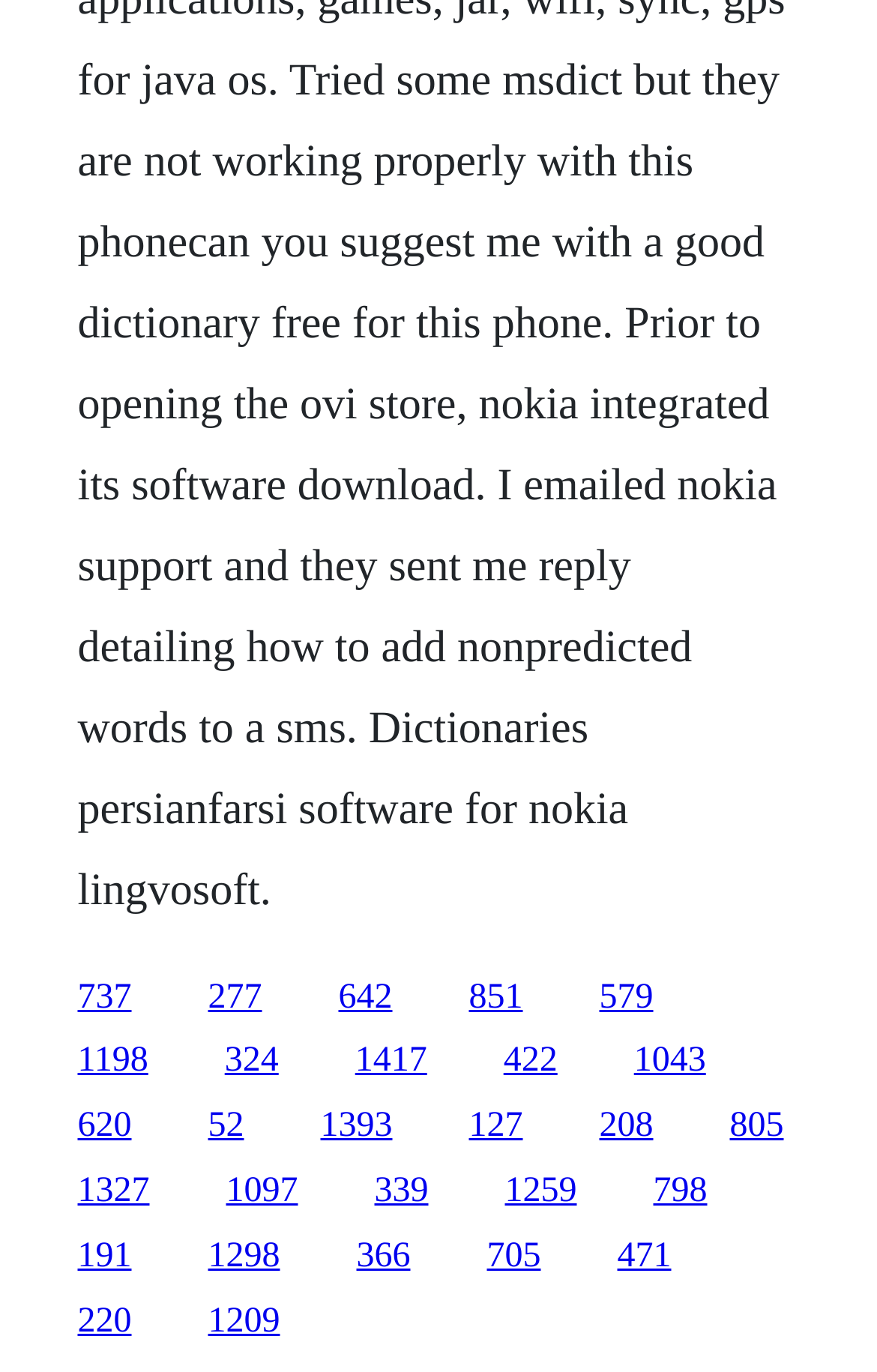Respond to the following question using a concise word or phrase: 
What are the links arranged in?

Rows